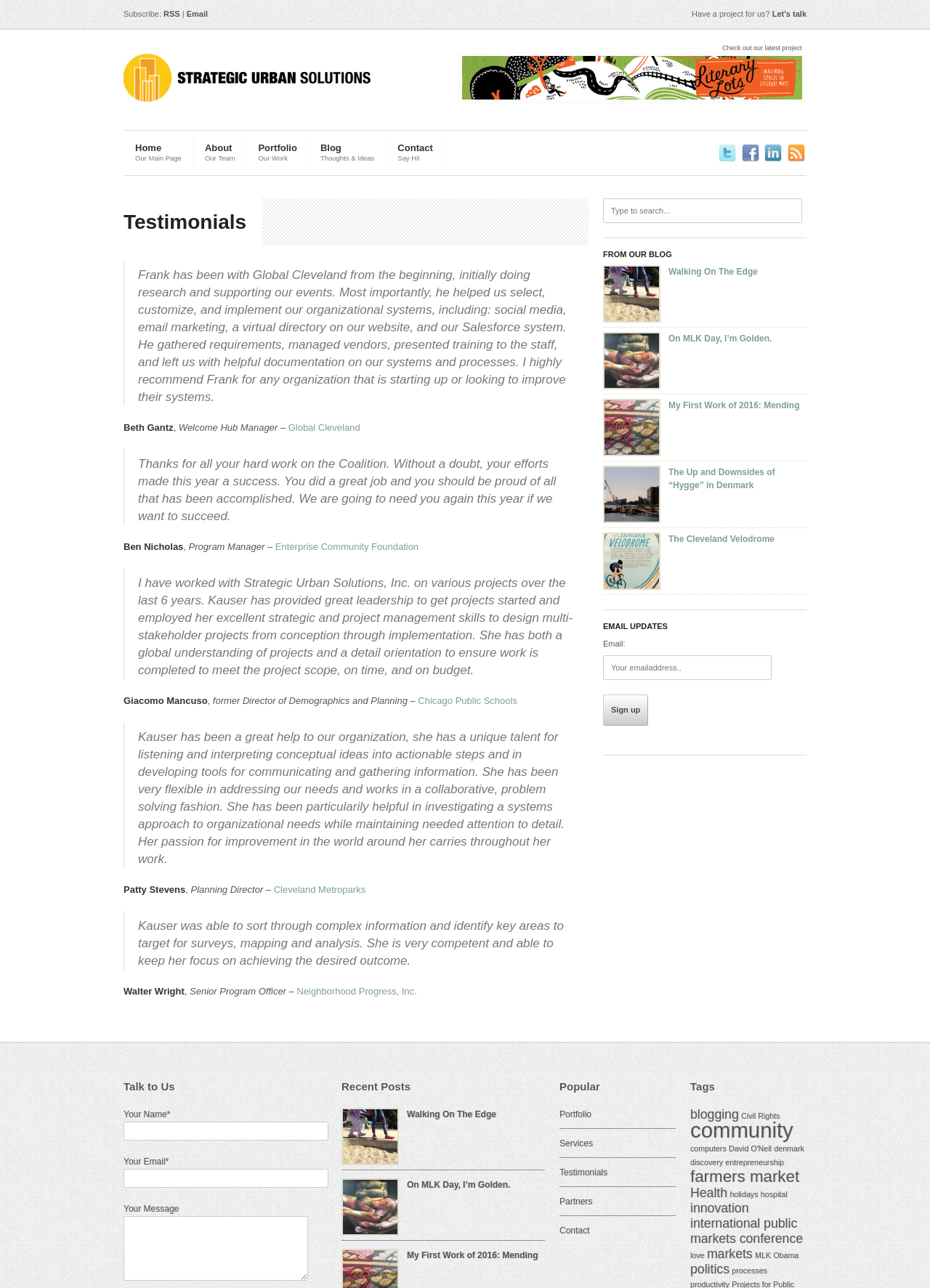Pinpoint the bounding box coordinates of the area that should be clicked to complete the following instruction: "Contact us". The coordinates must be given as four float numbers between 0 and 1, i.e., [left, top, right, bottom].

[0.416, 0.102, 0.477, 0.136]